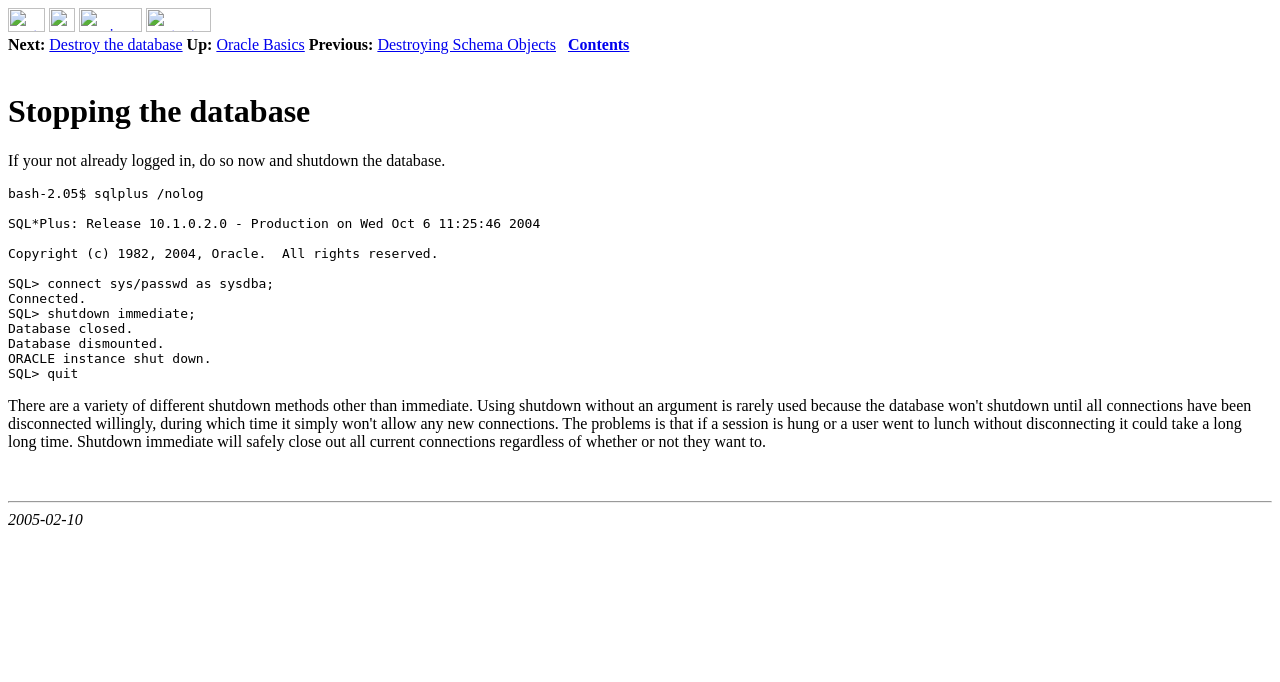Determine the bounding box coordinates of the section to be clicked to follow the instruction: "Visit 'www.adornedsites.com'". The coordinates should be given as four float numbers between 0 and 1, formatted as [left, top, right, bottom].

None